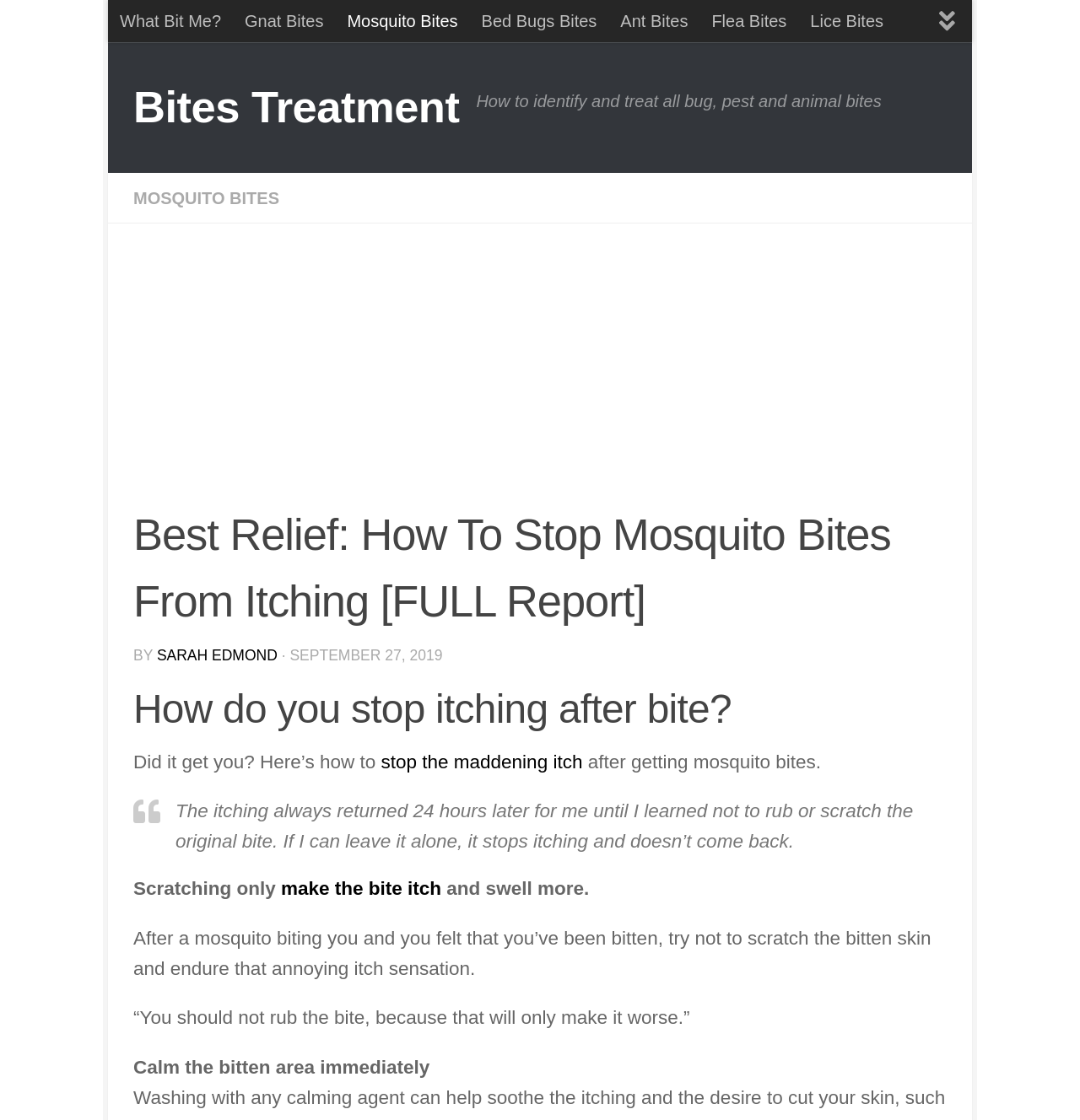Please predict the bounding box coordinates of the element's region where a click is necessary to complete the following instruction: "Get a quote". The coordinates should be represented by four float numbers between 0 and 1, i.e., [left, top, right, bottom].

None